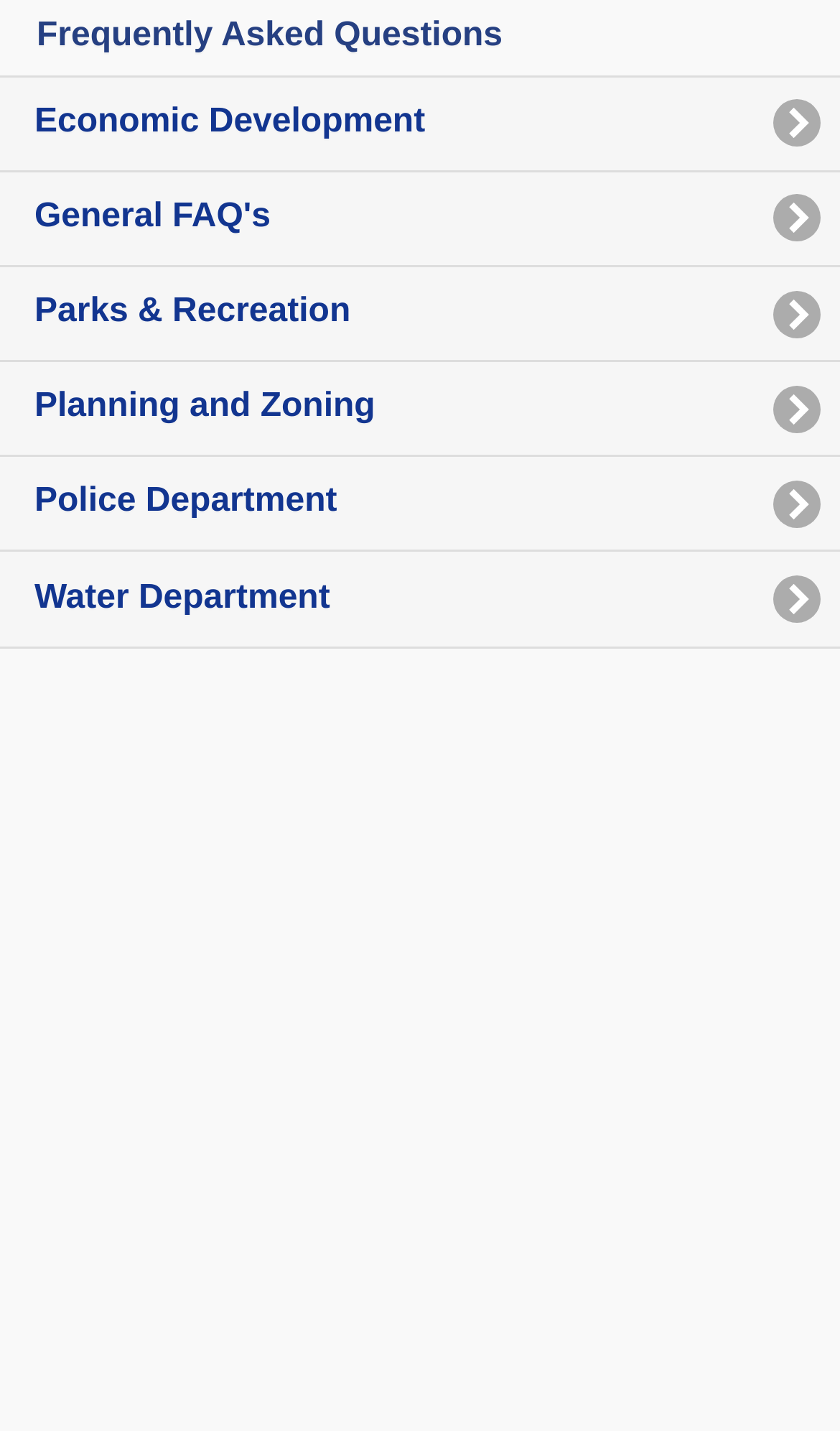From the webpage screenshot, predict the bounding box coordinates (top-left x, top-left y, bottom-right x, bottom-right y) for the UI element described here: Parks & Recreation

[0.0, 0.185, 1.0, 0.252]